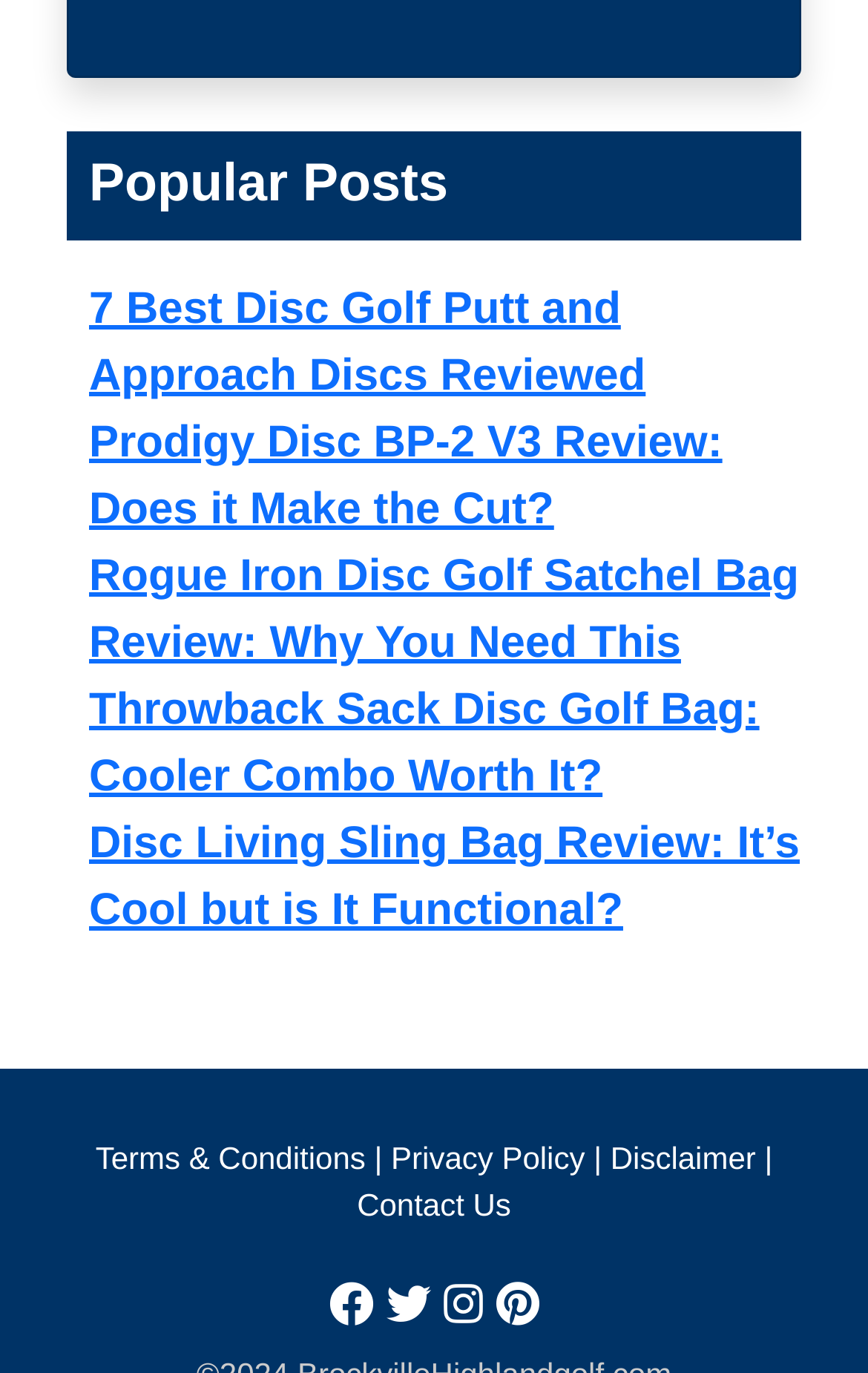Reply to the question below using a single word or brief phrase:
How many links are listed under 'Popular Posts'?

5